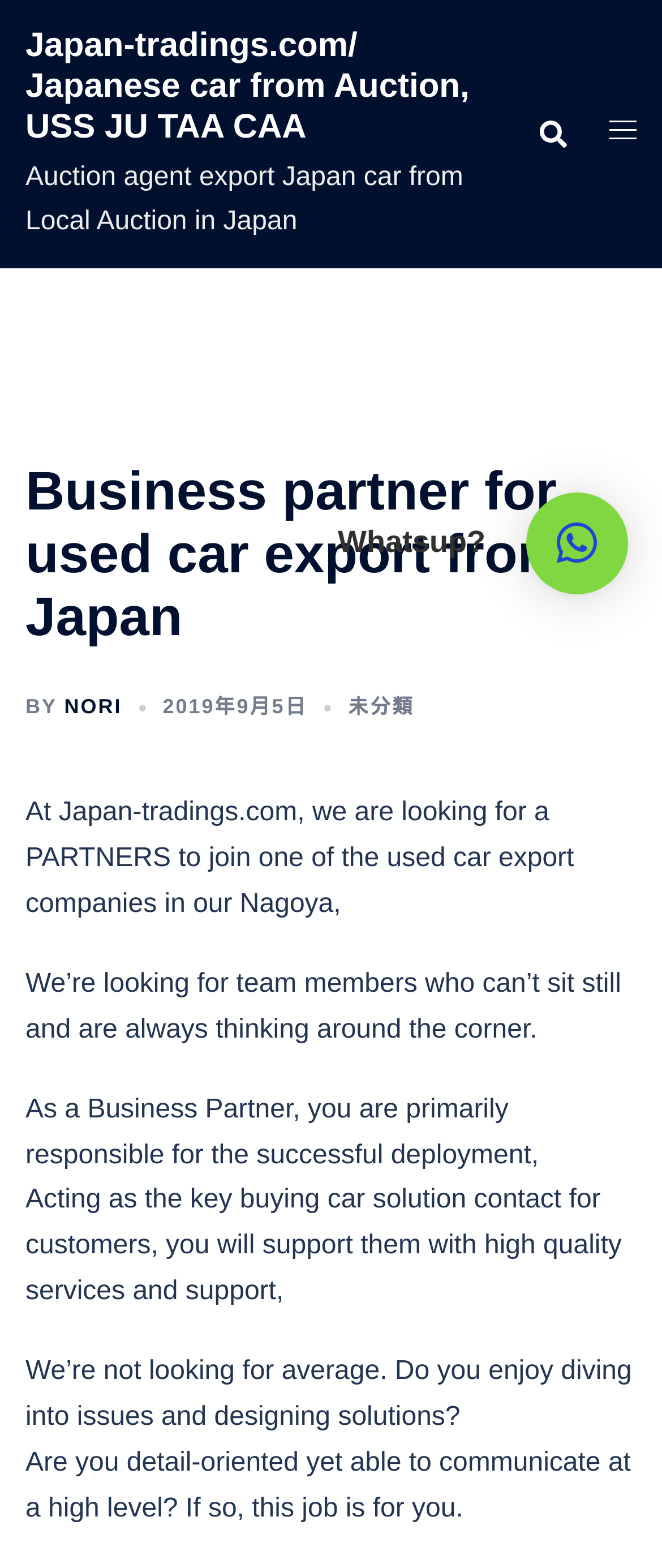Please find and give the text of the main heading on the webpage.

Business partner for used car export from Japan